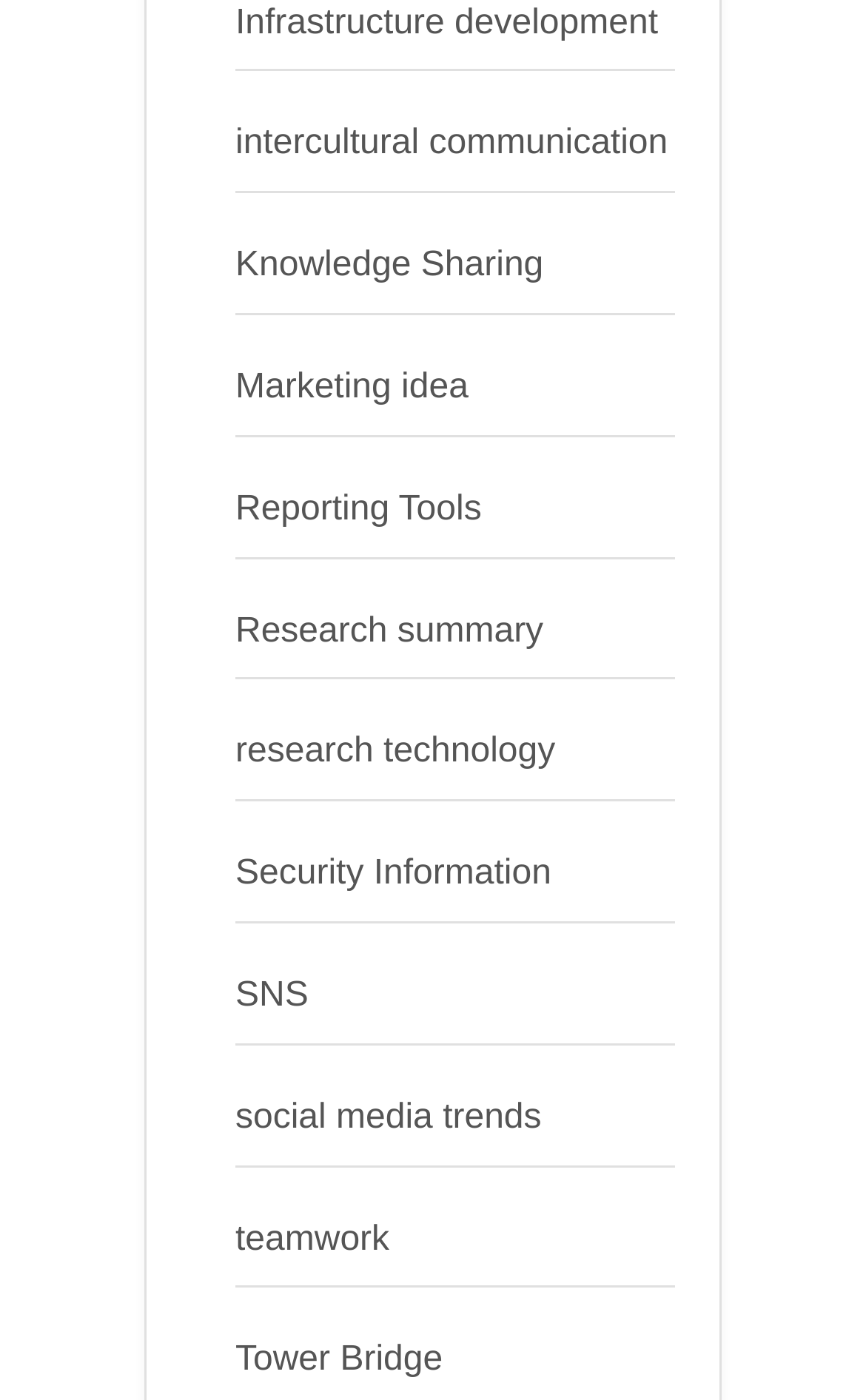Can you specify the bounding box coordinates of the area that needs to be clicked to fulfill the following instruction: "Learn about intercultural communication"?

[0.272, 0.09, 0.771, 0.116]